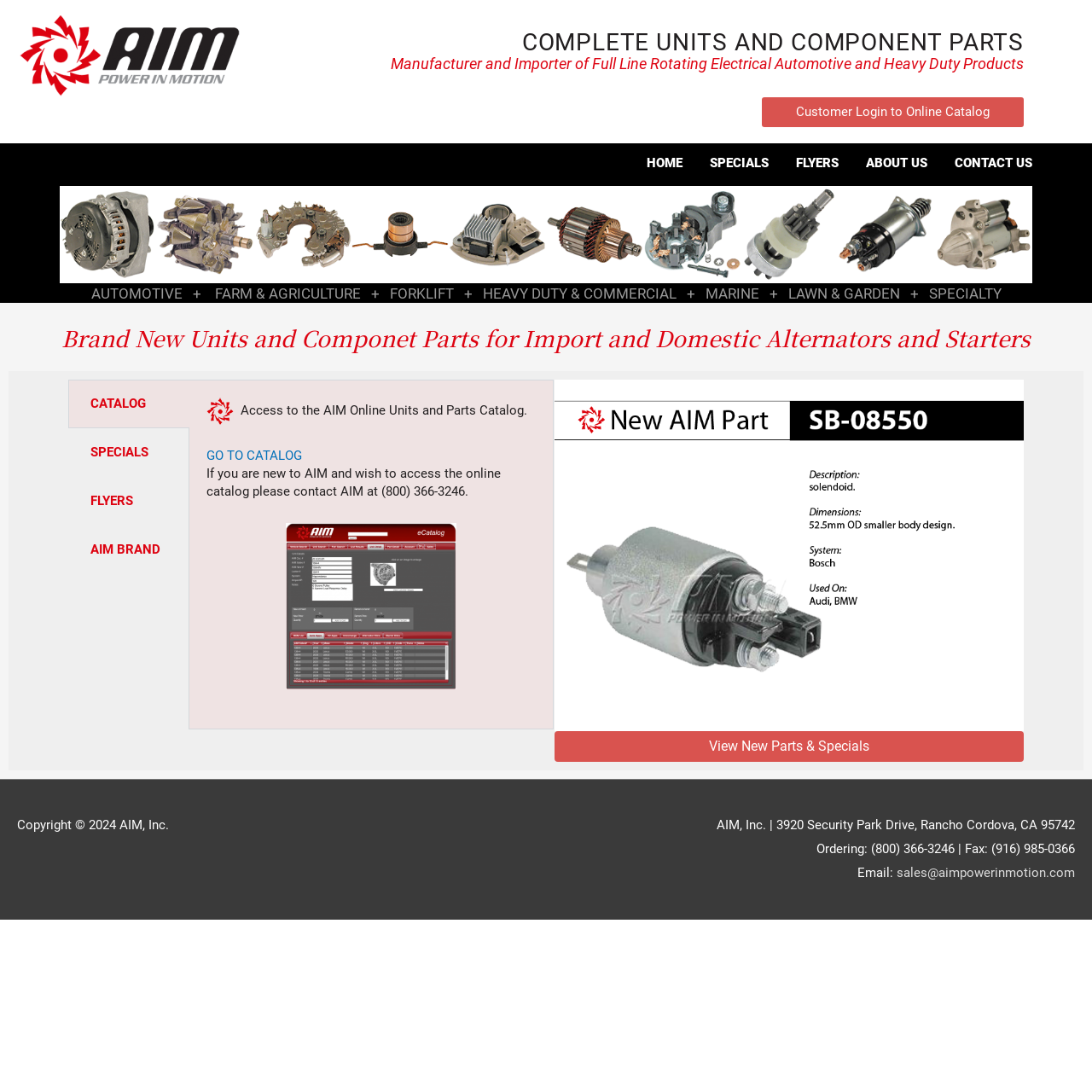Please find and report the bounding box coordinates of the element to click in order to perform the following action: "View new parts and specials". The coordinates should be expressed as four float numbers between 0 and 1, in the format [left, top, right, bottom].

[0.508, 0.67, 0.938, 0.698]